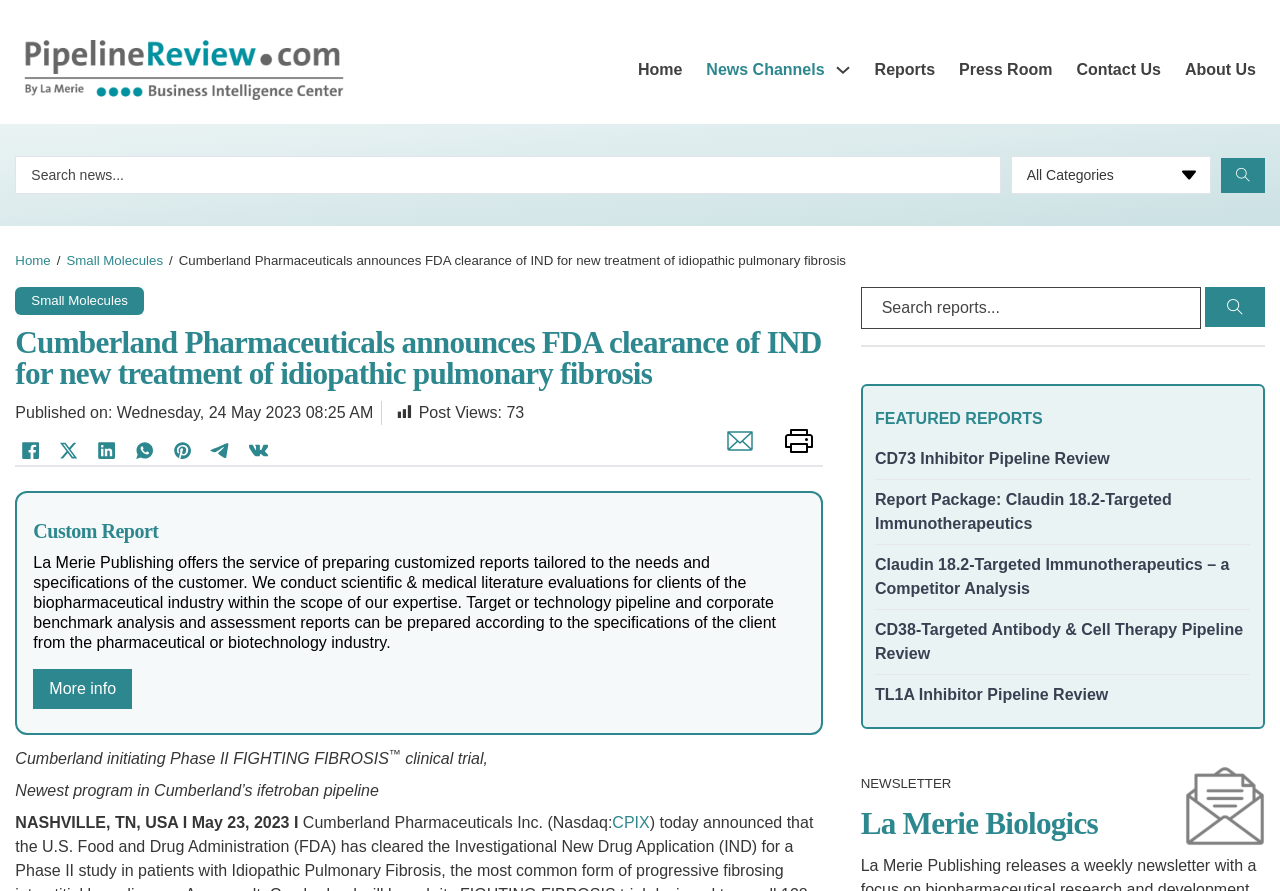From the element description: "TL1A Inhibitor Pipeline Review", extract the bounding box coordinates of the UI element. The coordinates should be expressed as four float numbers between 0 and 1, in the order [left, top, right, bottom].

[0.684, 0.769, 0.866, 0.788]